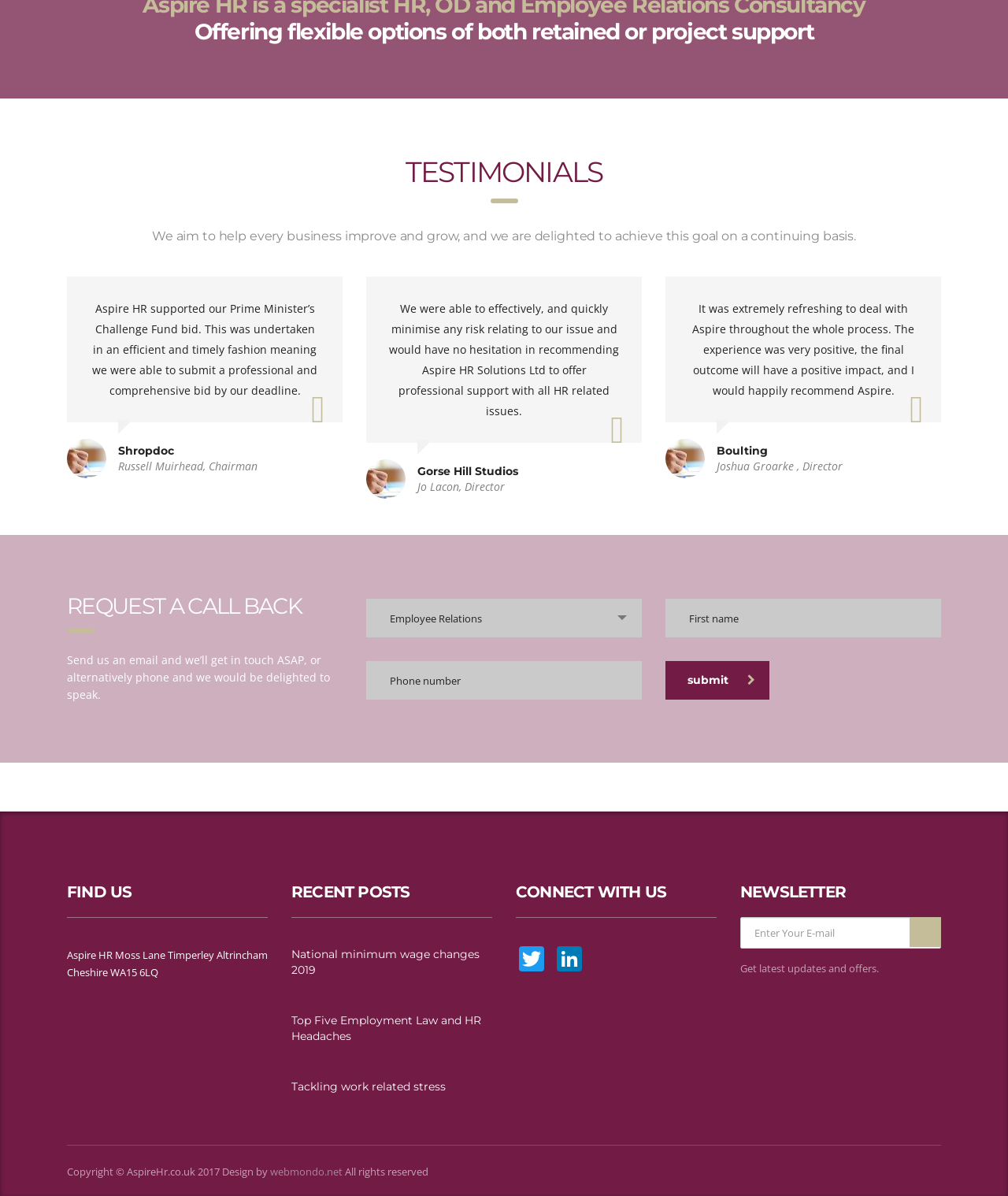Determine the bounding box coordinates of the element's region needed to click to follow the instruction: "Click on the link 'Massagem sexual Funchal Jennifer'". Provide these coordinates as four float numbers between 0 and 1, formatted as [left, top, right, bottom].

None